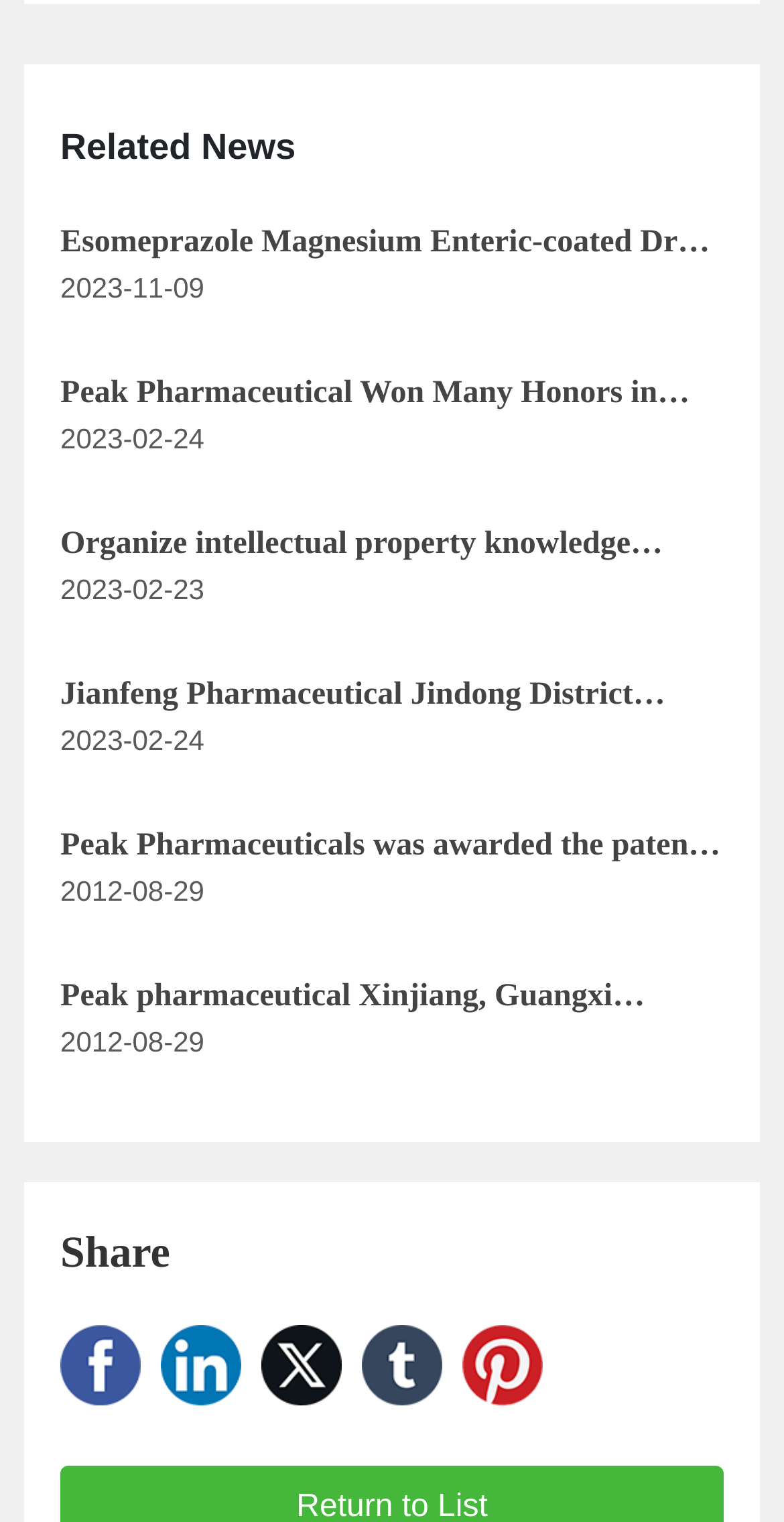Please find the bounding box coordinates of the element's region to be clicked to carry out this instruction: "Click on 'Peak Pharmaceutical Won Many Honors in Tangxi Town'".

[0.077, 0.248, 0.88, 0.302]